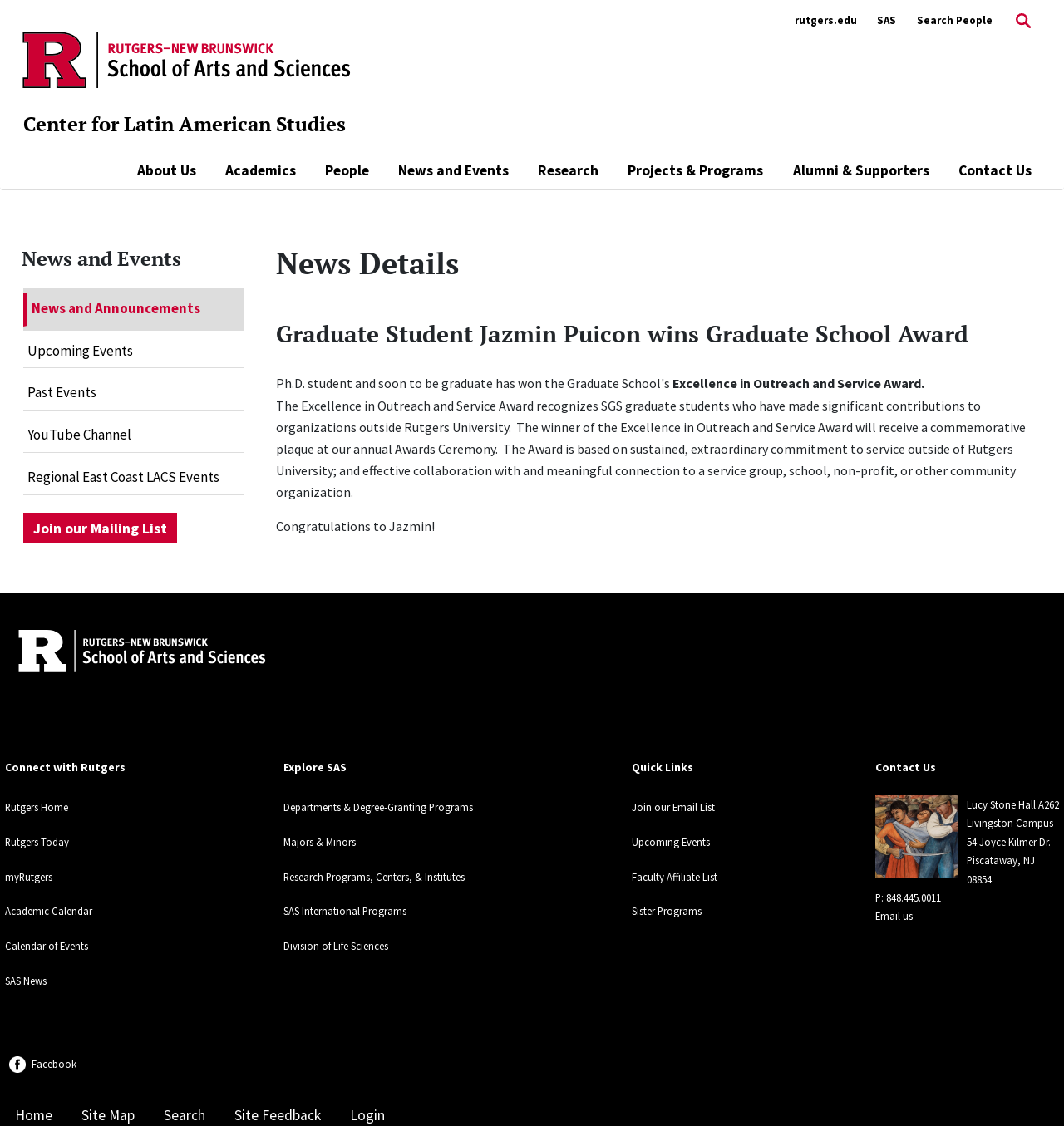What is the location of the Center for Latin American Studies?
Please give a detailed and elaborate answer to the question.

The answer can be found in the 'Contact Us' section at the bottom of the webpage, where the address of the Center for Latin American Studies is provided.